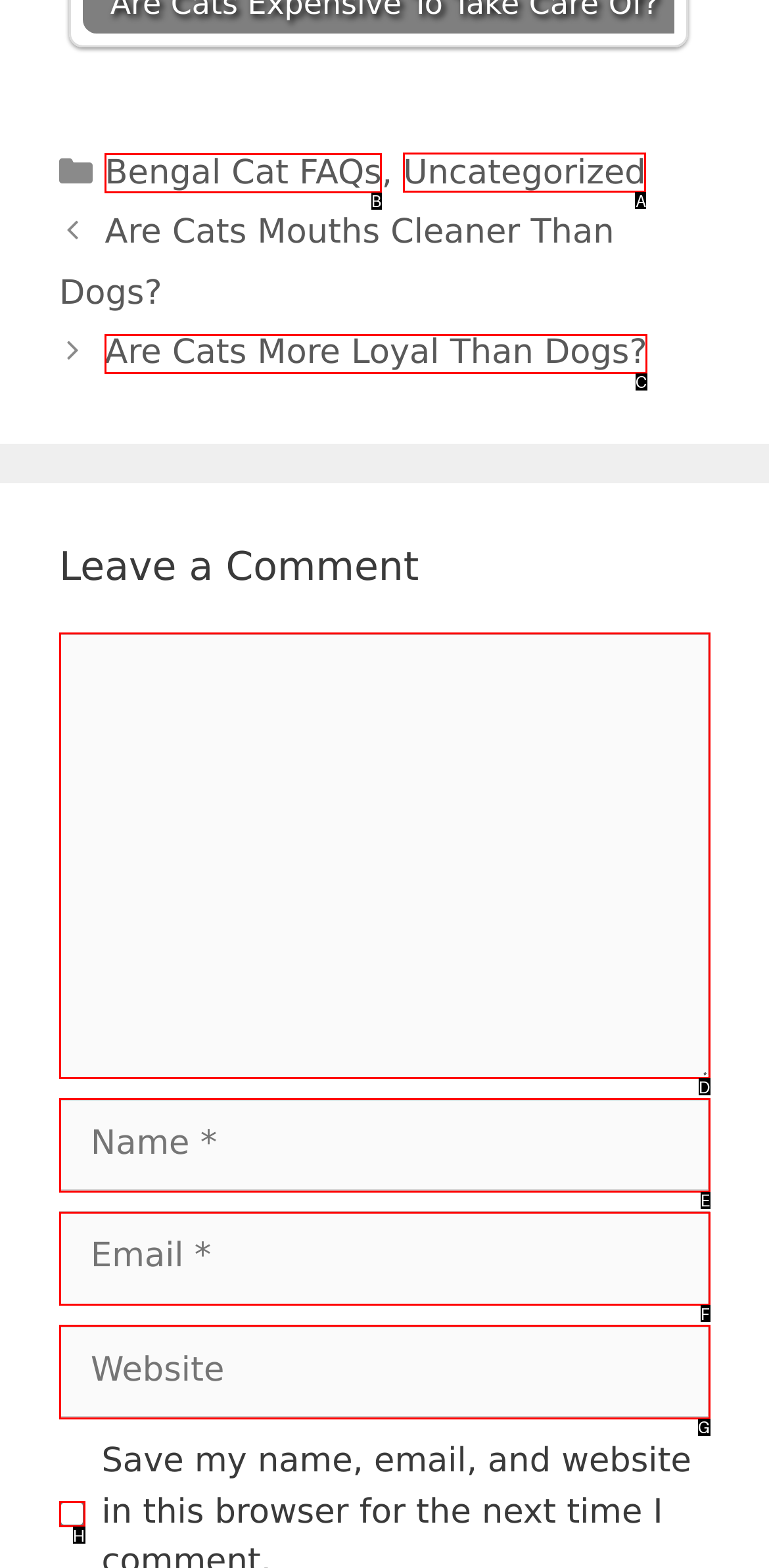Decide which UI element to click to accomplish the task: Click on the 'Bengal Cat FAQs' link
Respond with the corresponding option letter.

B